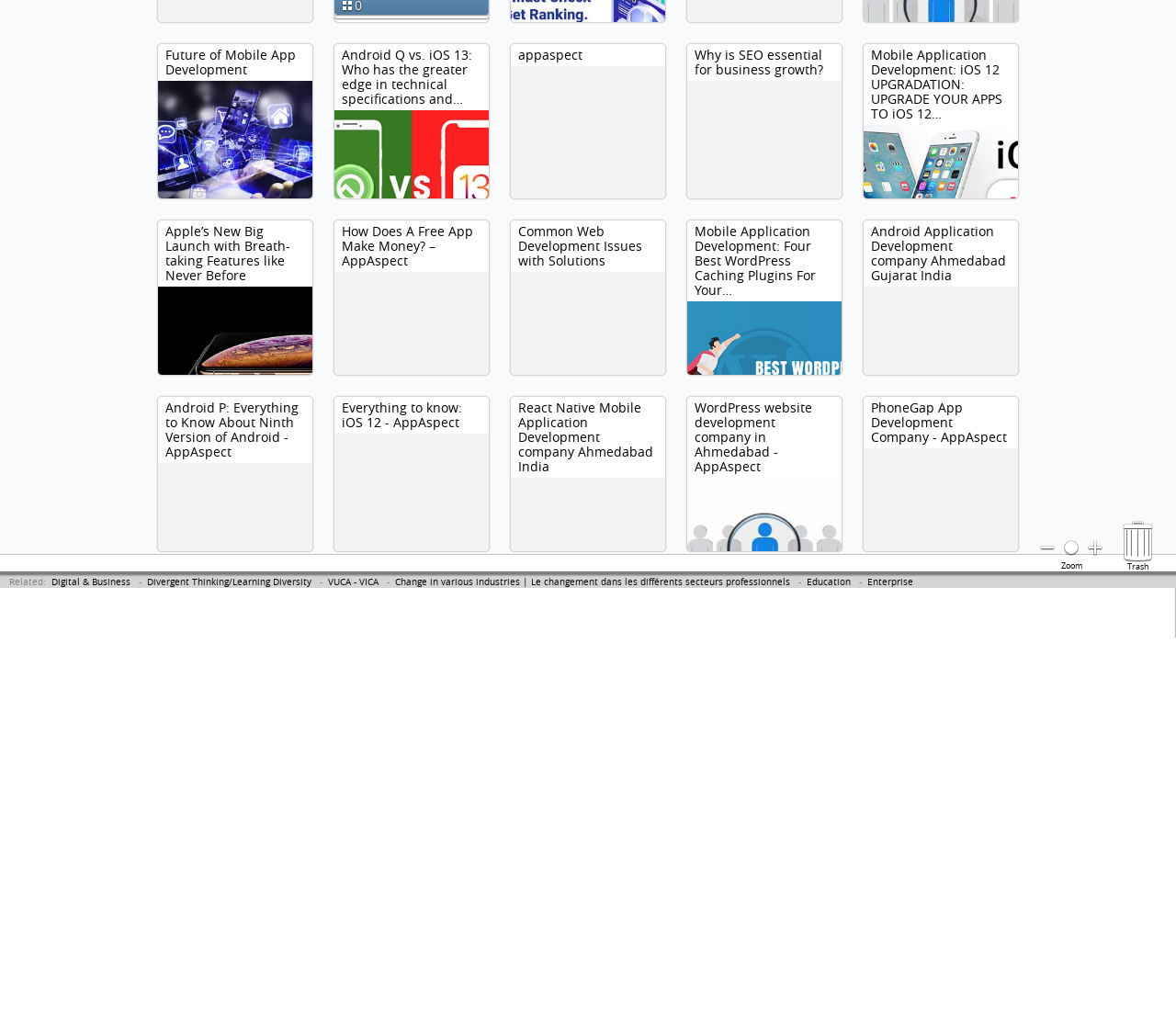Determine the bounding box for the HTML element described here: "Divergent Thinking/Learning Diversity". The coordinates should be given as [left, top, right, bottom] with each number being a float between 0 and 1.

[0.125, 0.56, 0.265, 0.572]